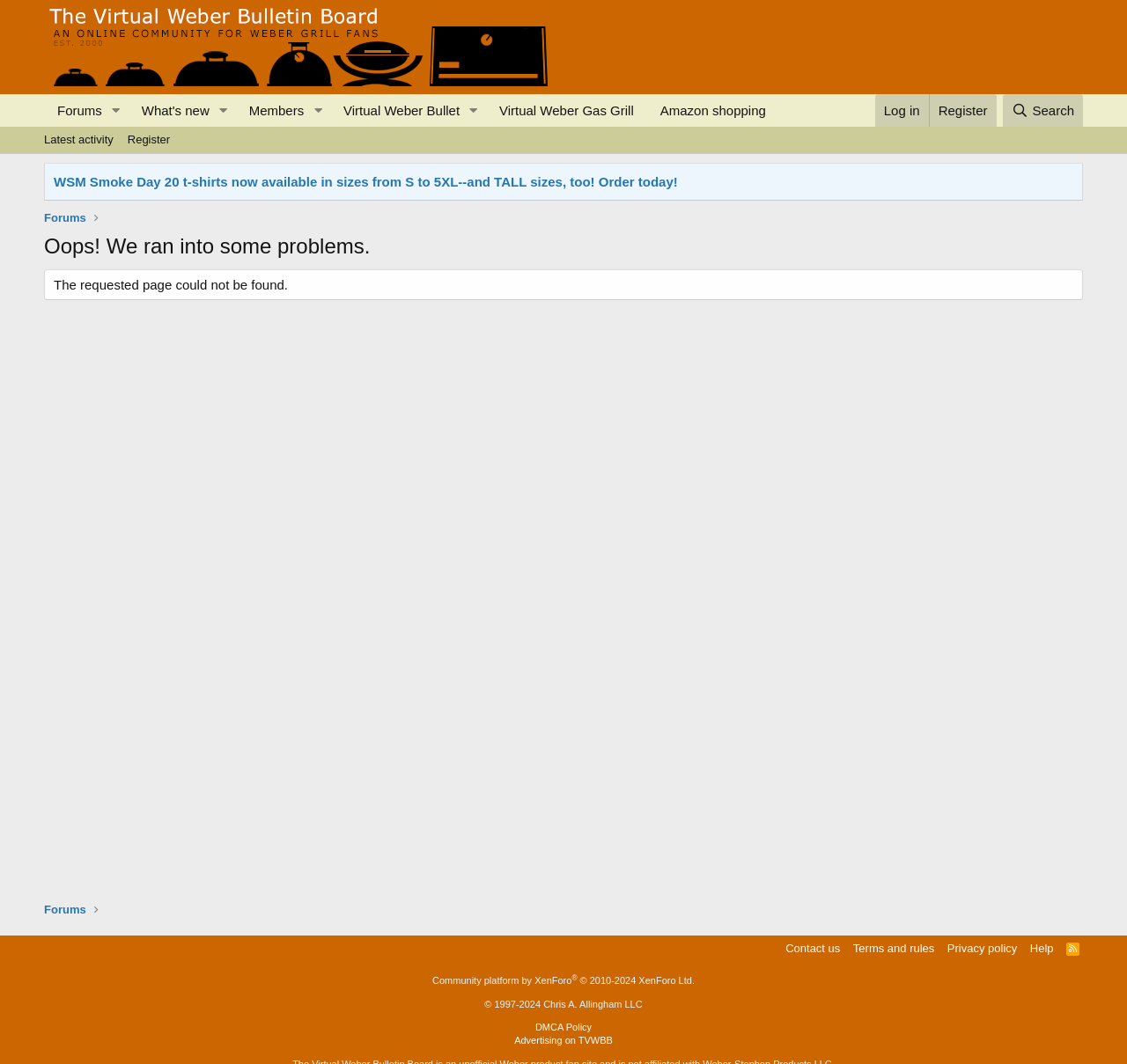Please find the bounding box coordinates of the element that must be clicked to perform the given instruction: "View the 'Latest activity'". The coordinates should be four float numbers from 0 to 1, i.e., [left, top, right, bottom].

[0.033, 0.119, 0.107, 0.144]